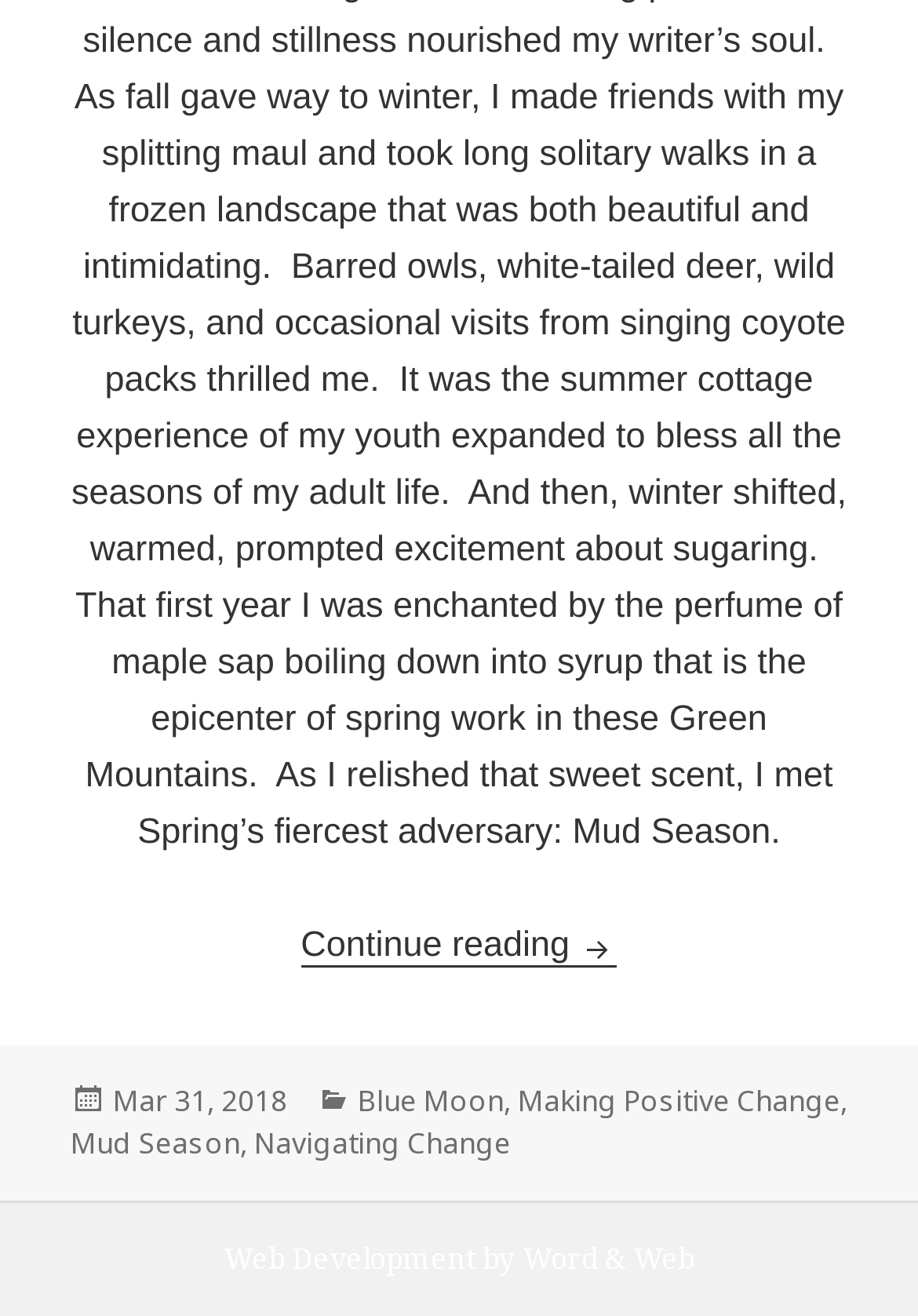Please give a succinct answer using a single word or phrase:
What is the title of the article that can be continued reading?

Mud Season and Transitions